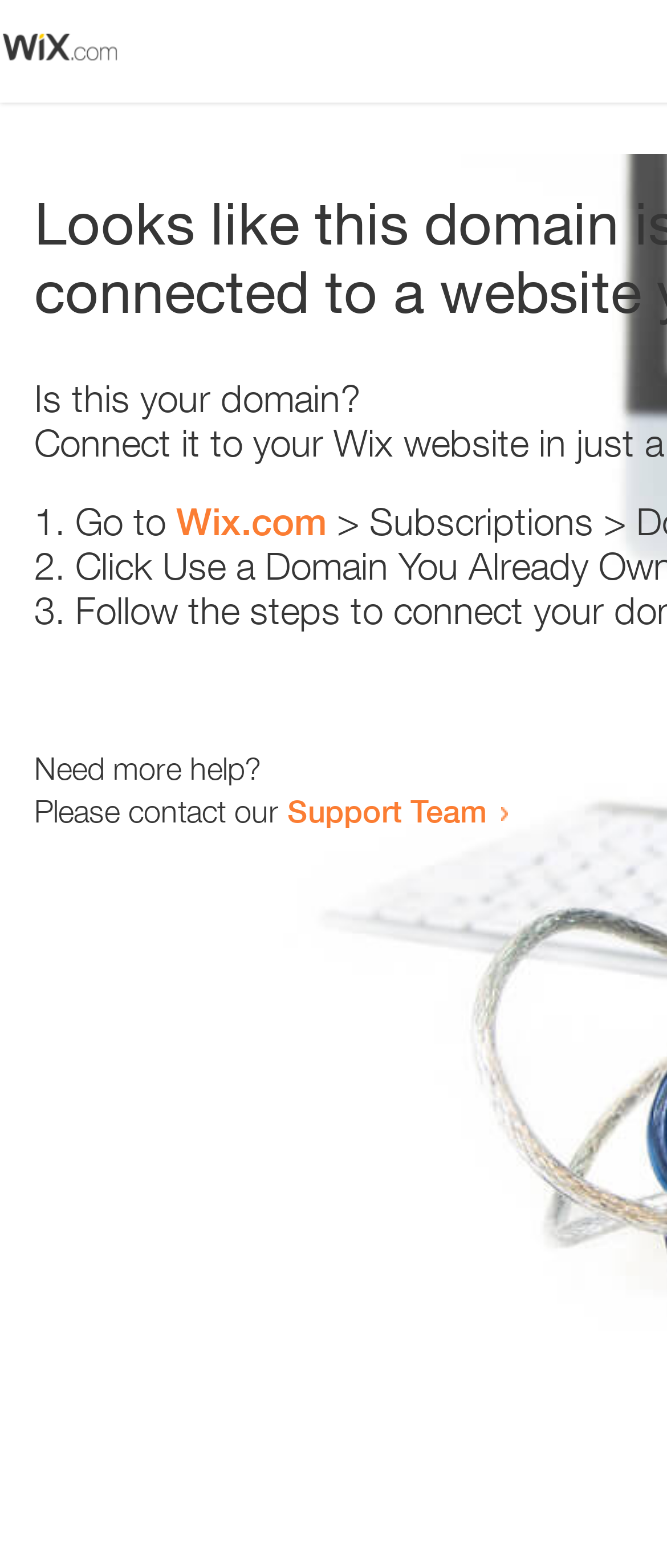Extract the bounding box coordinates of the UI element described: "Support Team". Provide the coordinates in the format [left, top, right, bottom] with values ranging from 0 to 1.

[0.431, 0.505, 0.731, 0.529]